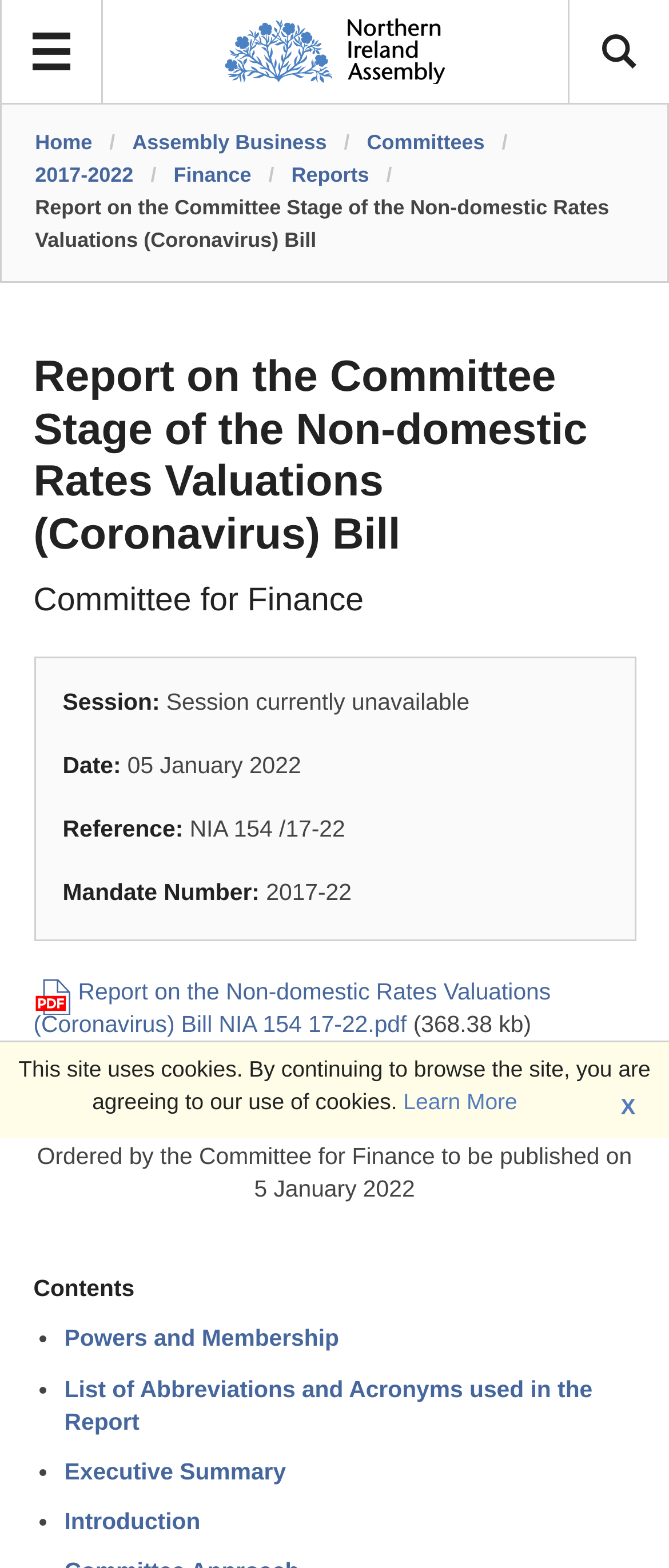Highlight the bounding box coordinates of the region I should click on to meet the following instruction: "view executive summary".

[0.096, 0.93, 0.427, 0.946]